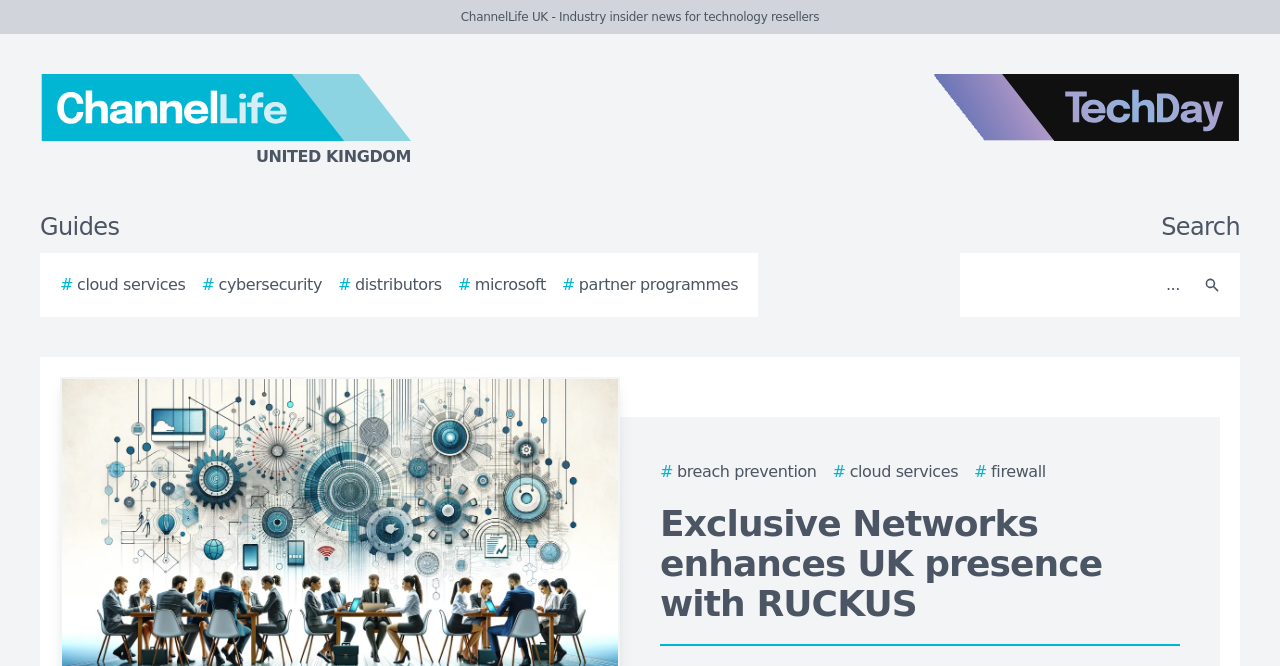Locate the bounding box of the UI element described in the following text: "alt="TechDay logo"".

[0.729, 0.111, 0.969, 0.254]